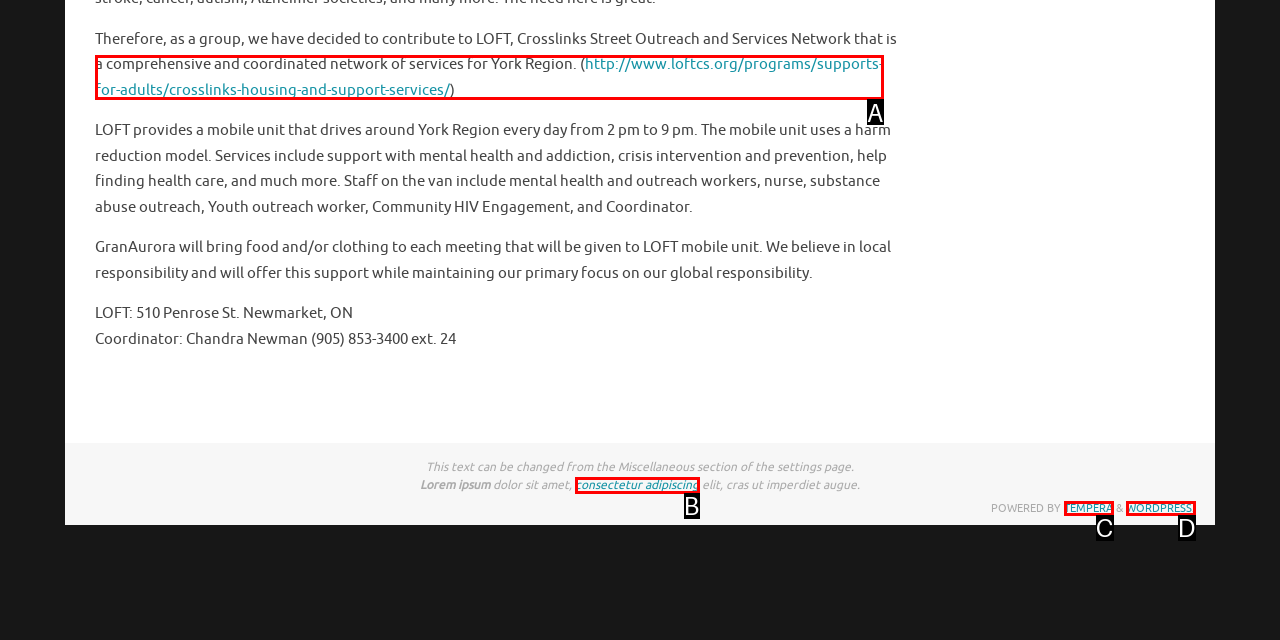Select the letter of the option that corresponds to: WordPress.
Provide the letter from the given options.

D